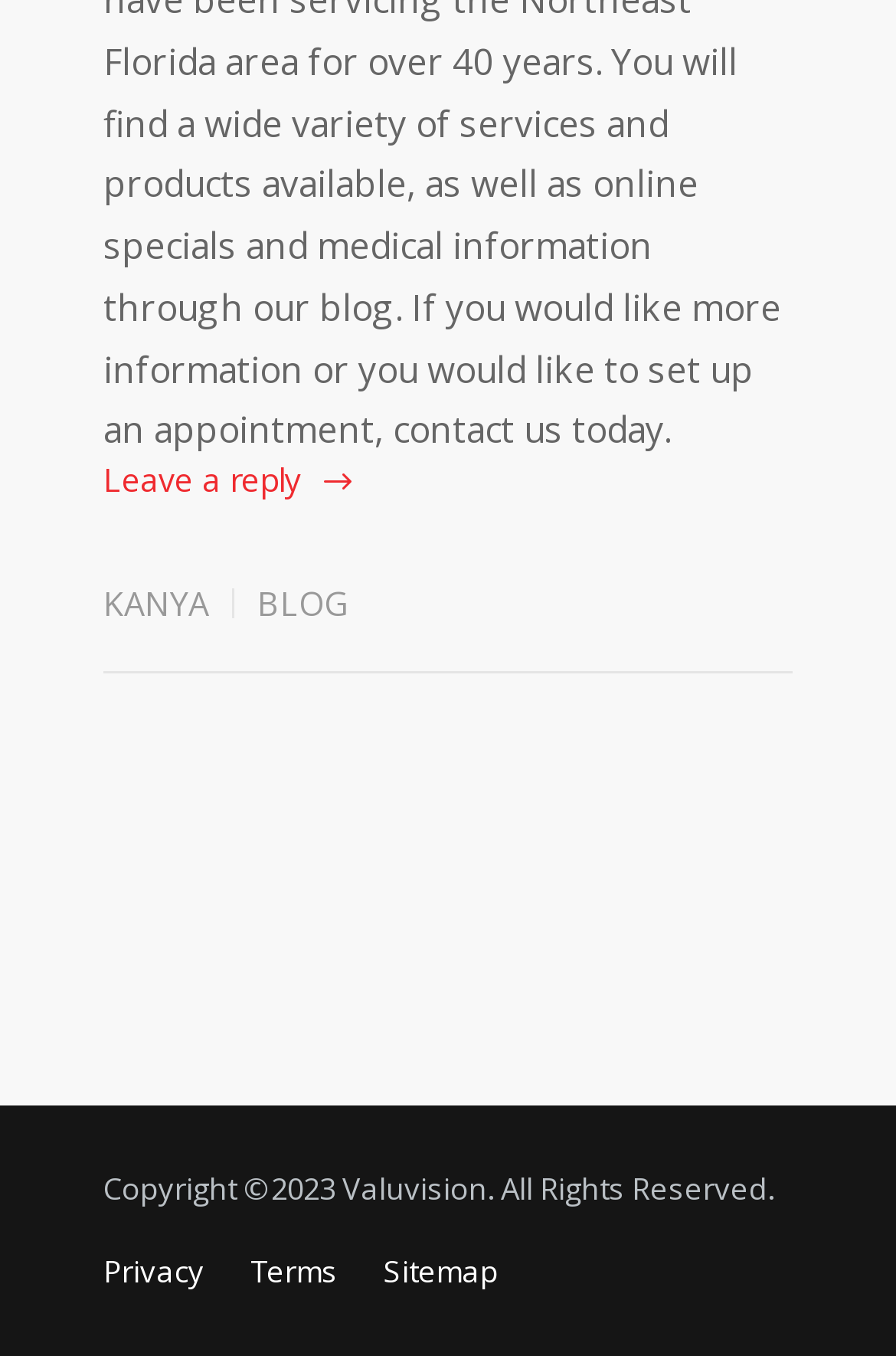Use a single word or phrase to answer the question:
What is the name of the blogger?

KANYA